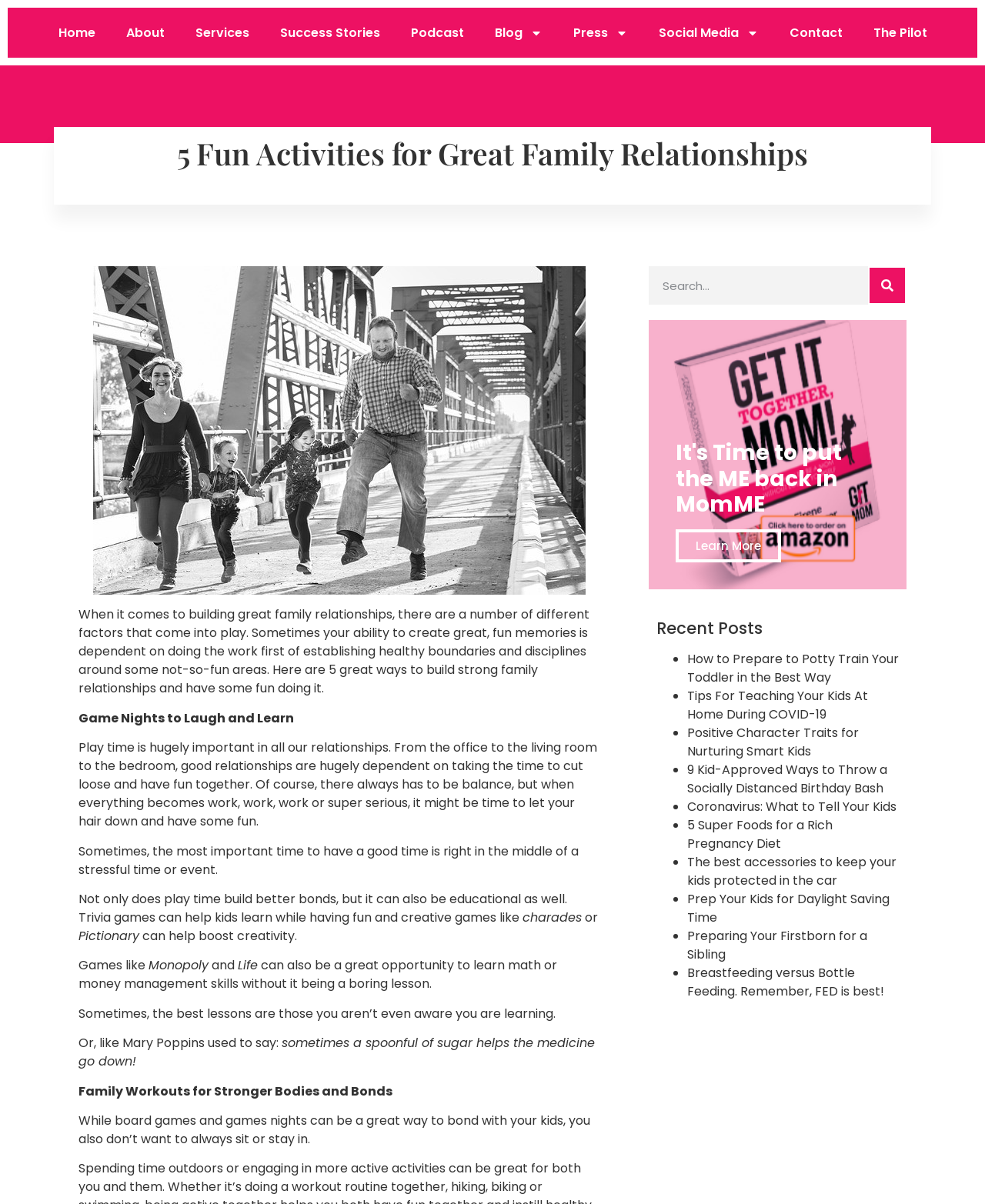What type of games are mentioned in the article?
Please answer the question with a detailed response using the information from the screenshot.

The article mentions specific board games such as Monopoly and Life, as well as other types of games like trivia games and creative games like charades and Pictionary, which suggests that the type of games being referred to are board games and other indoor activities.